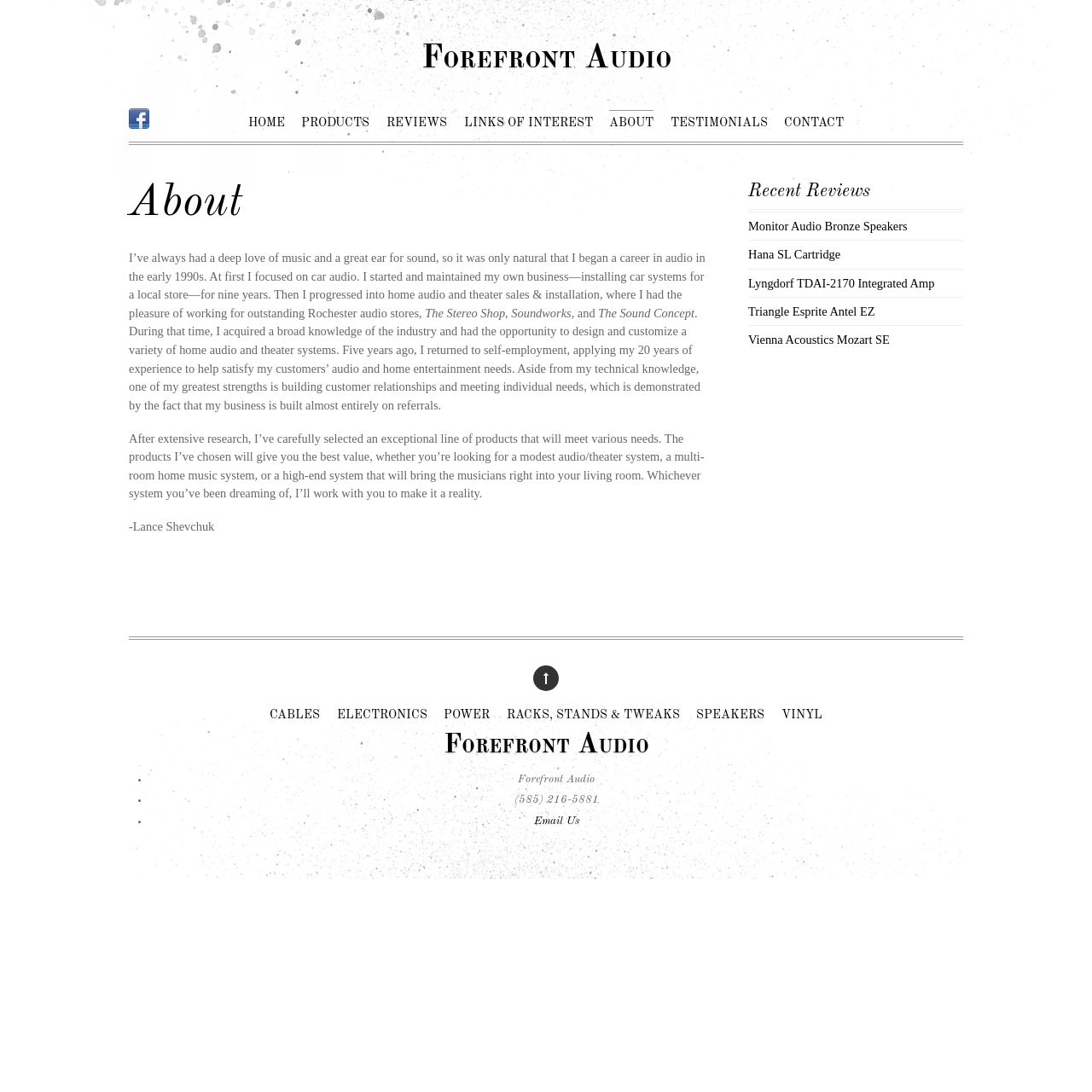Carefully examine the image and provide an in-depth answer to the question: What is the name of the business mentioned on this page?

The name 'Forefront Audio' is mentioned multiple times on the page, including in the main heading and in the text. It is also the name of the link at the top of the page, which suggests that it is the name of the business or organization being described.